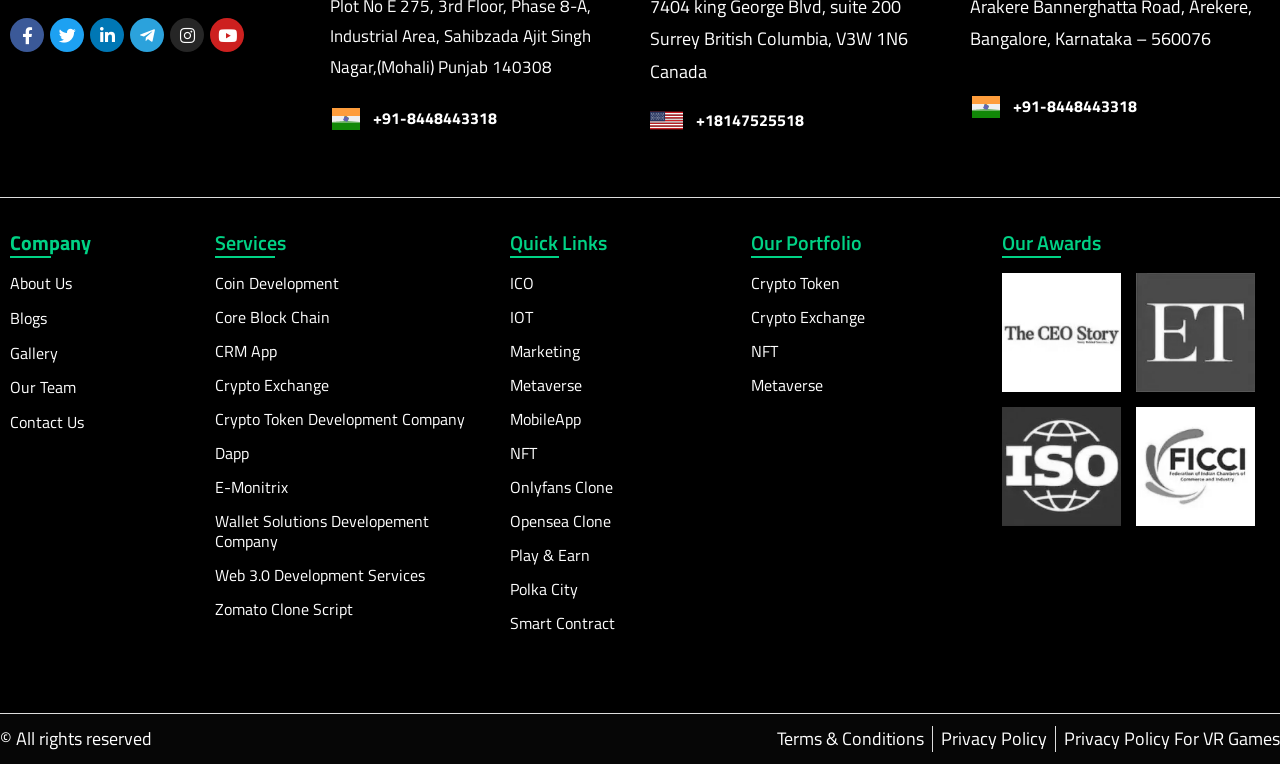Locate the bounding box of the UI element defined by this description: "privacy policy for VR Games". The coordinates should be given as four float numbers between 0 and 1, formatted as [left, top, right, bottom].

[0.831, 0.951, 1.0, 0.984]